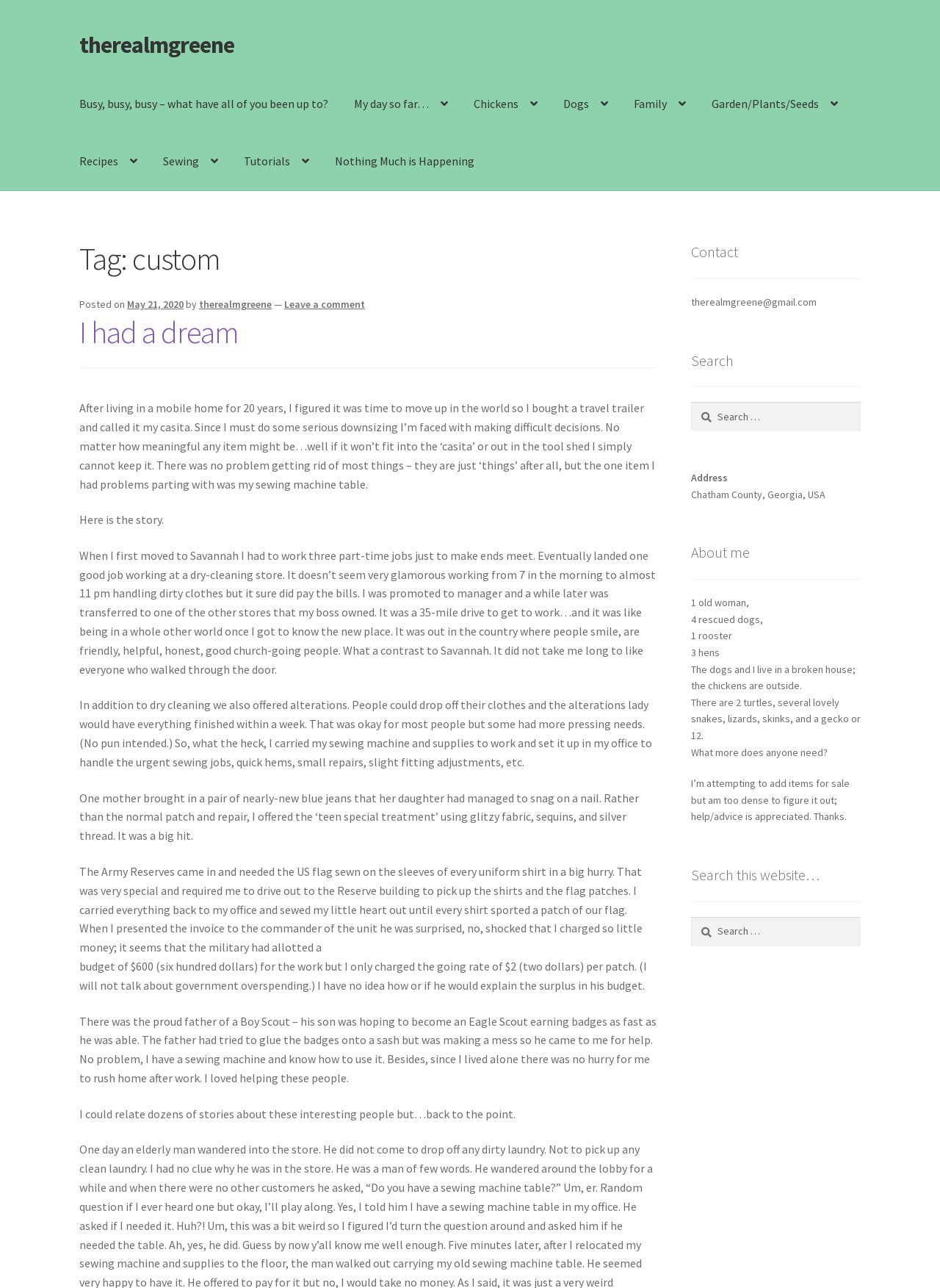Answer the question using only one word or a concise phrase: What is the name of the author of the blog post?

therealmgreene